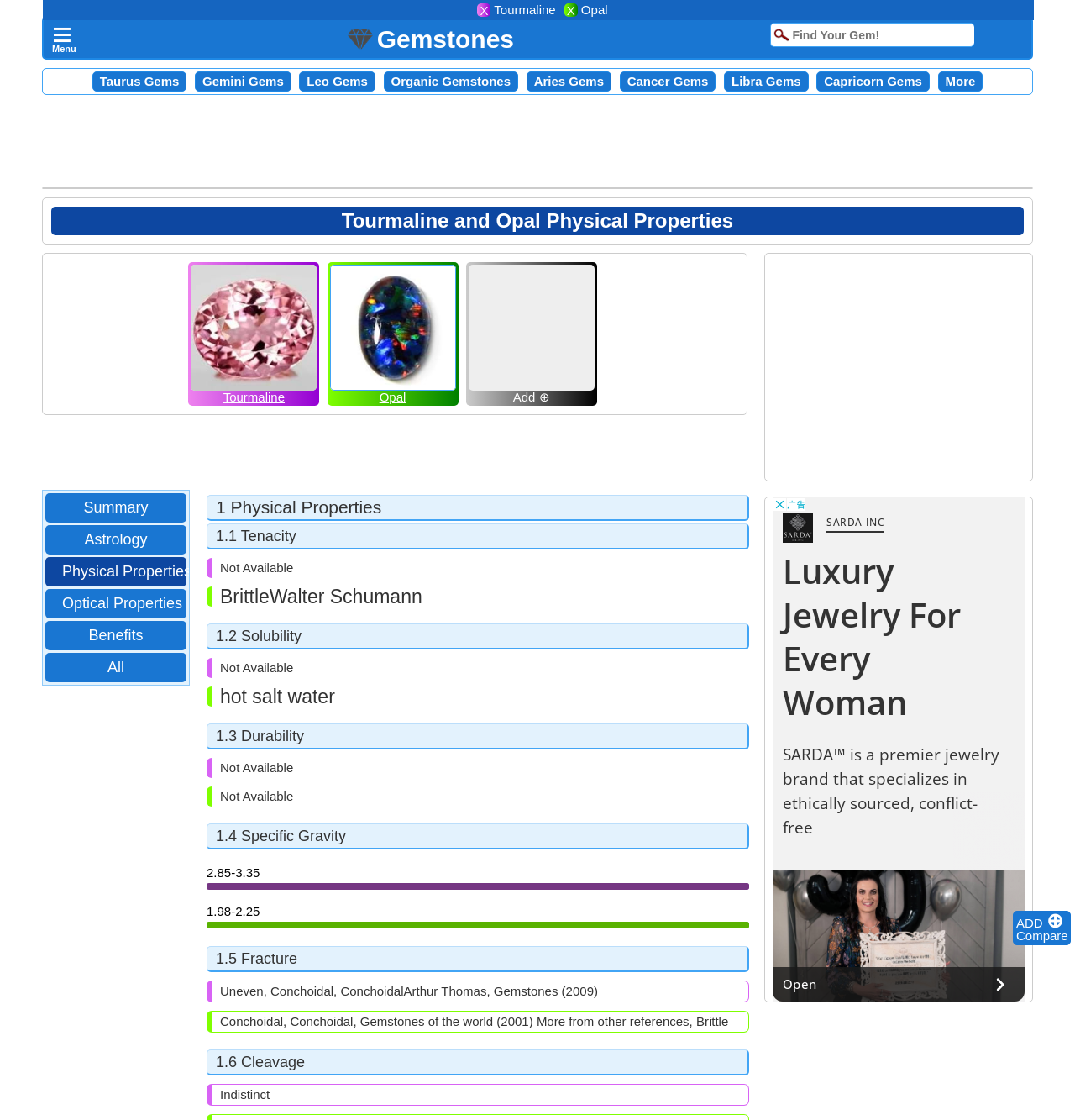By analyzing the image, answer the following question with a detailed response: What is the durability of Tourmaline?

The durability of Tourmaline is listed under the section '1.3 Durability' as 'Not Available', which means the information is not provided on the webpage.